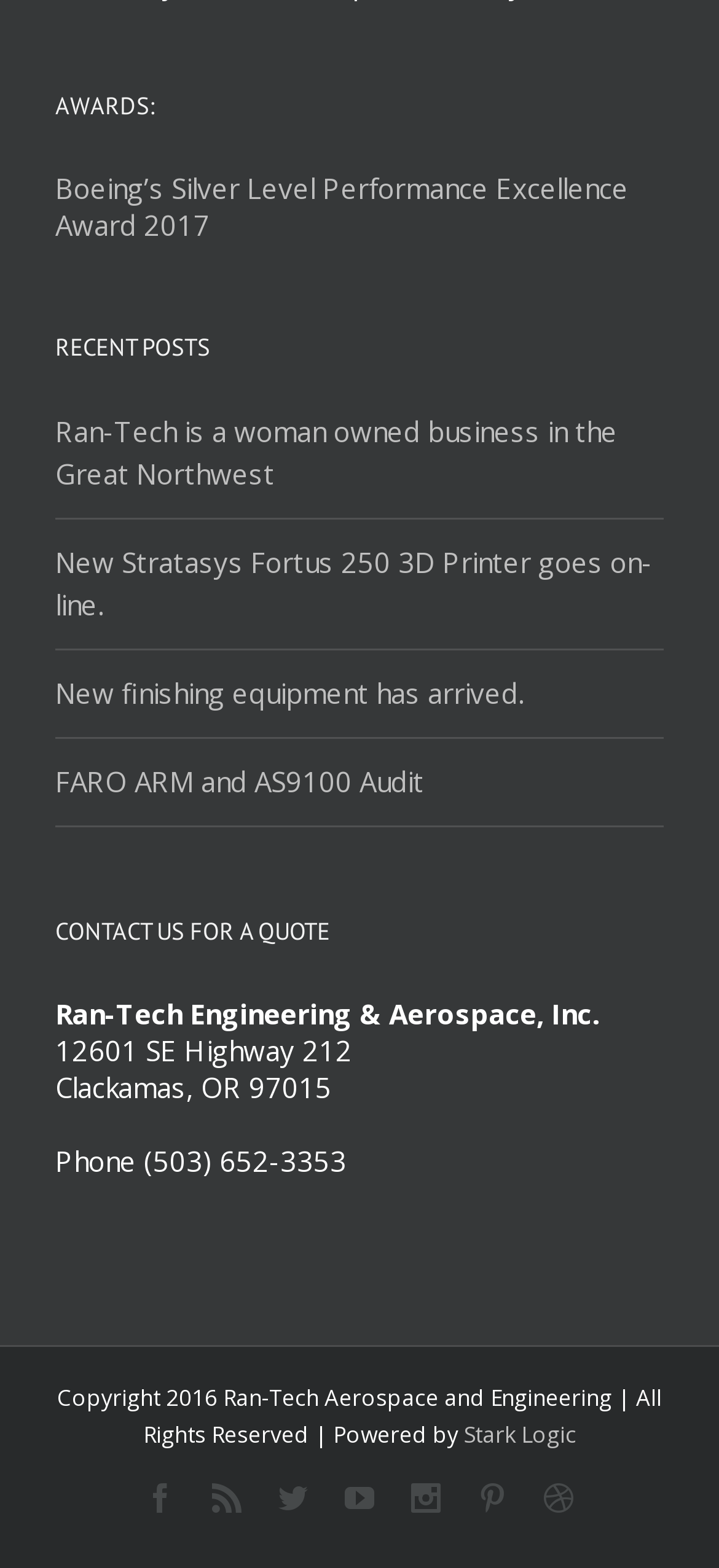Locate the bounding box of the UI element described by: "Stark Logic" in the given webpage screenshot.

[0.645, 0.905, 0.801, 0.925]